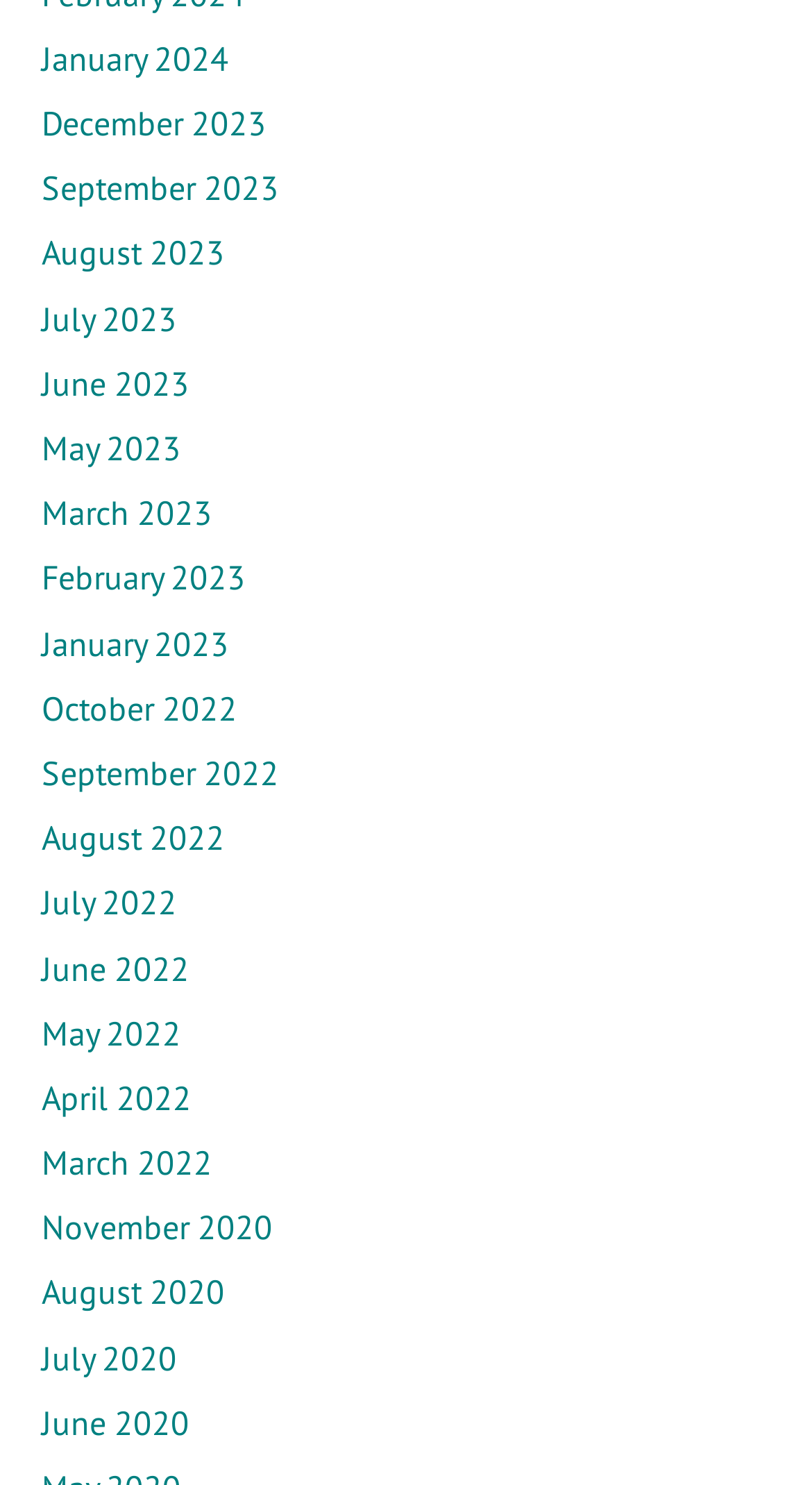Please locate the clickable area by providing the bounding box coordinates to follow this instruction: "browse September 2023".

[0.051, 0.113, 0.344, 0.141]